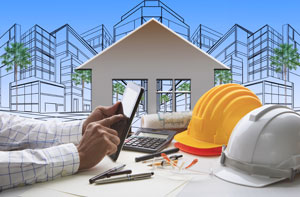Answer briefly with one word or phrase:
Where is the architectural design taking place?

South Normanton, Derbyshire